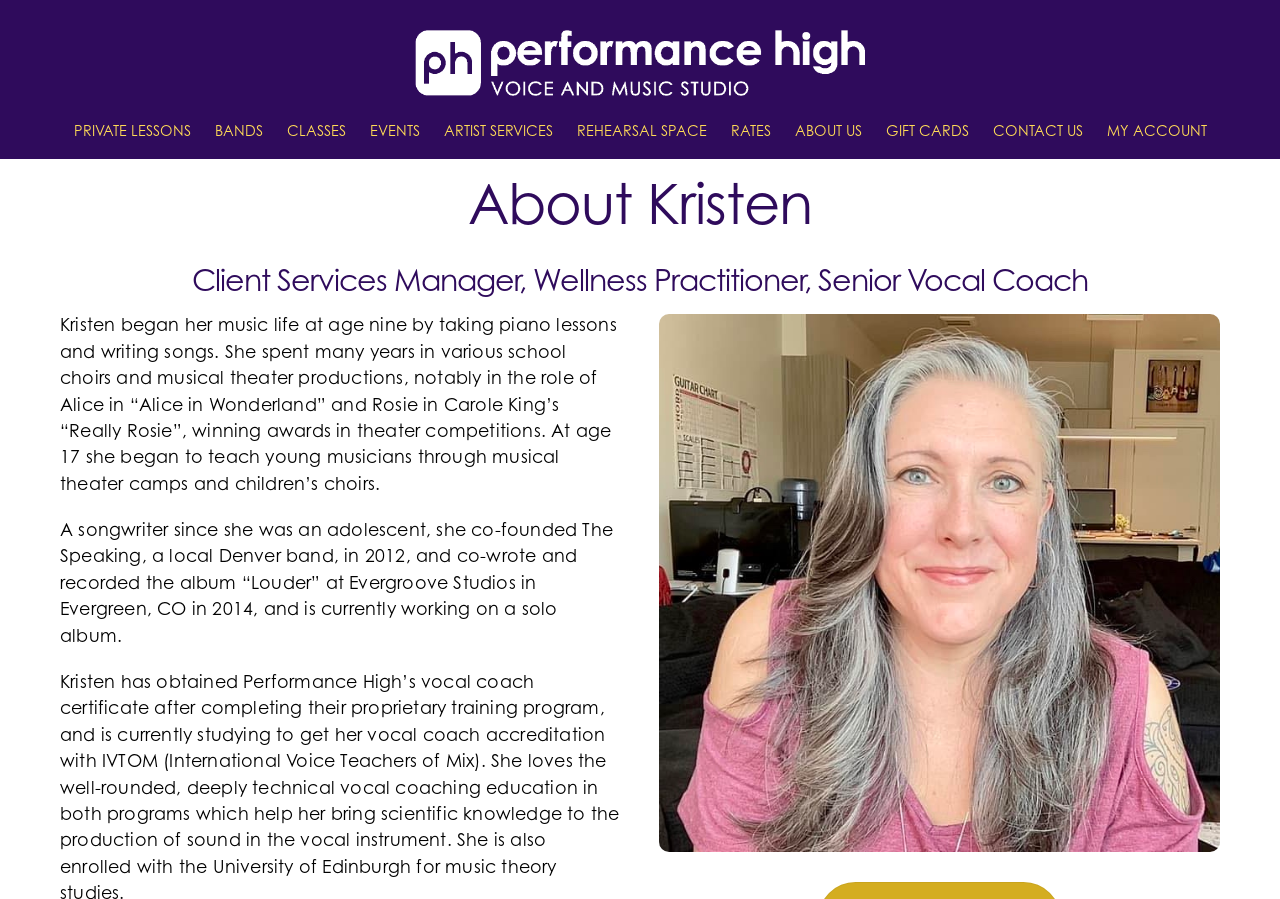What is the name of the band Kristen co-founded?
Look at the screenshot and give a one-word or phrase answer.

The Speaking